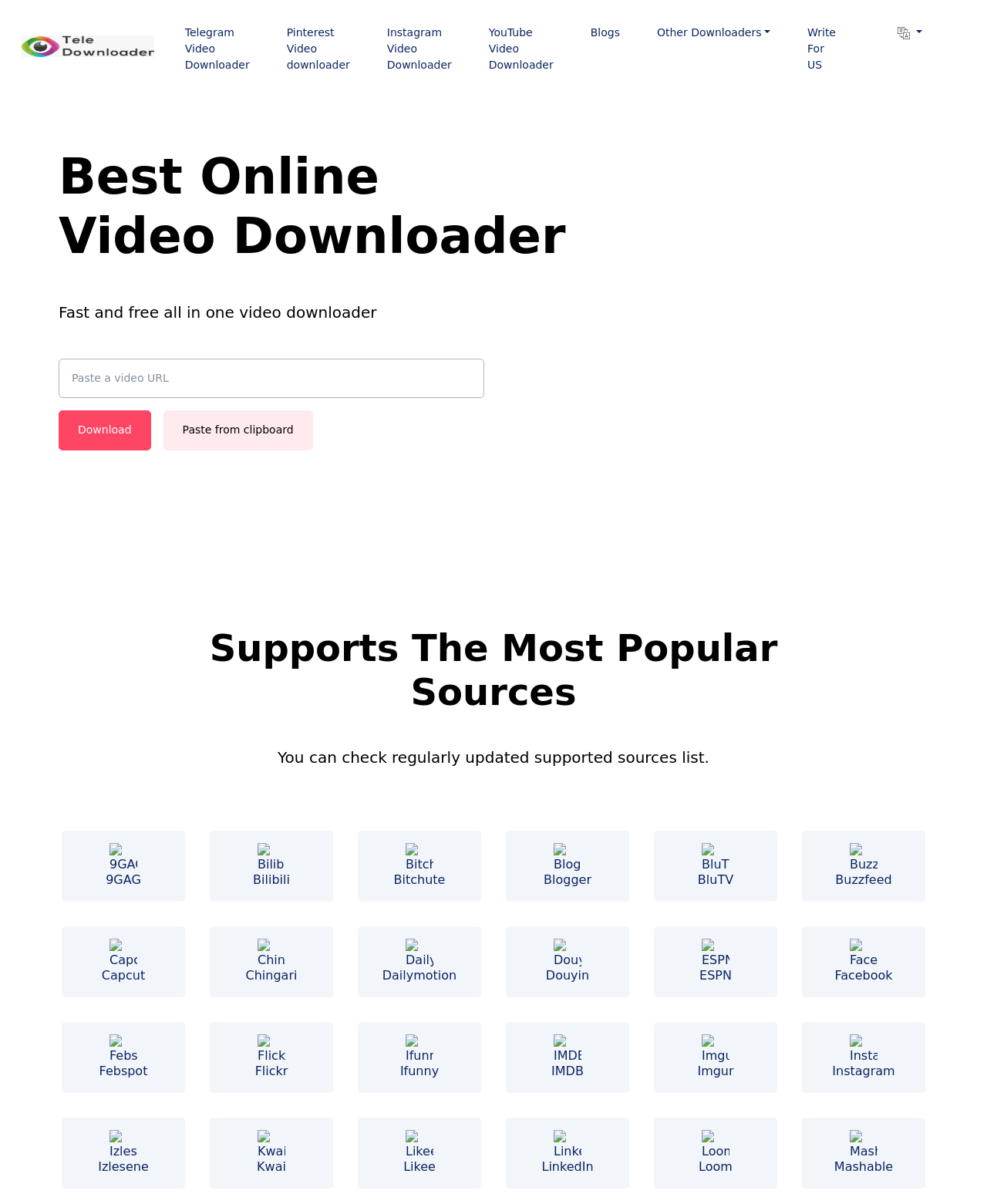Identify the headline of the webpage and generate its text content.

Best Online Video Downloader